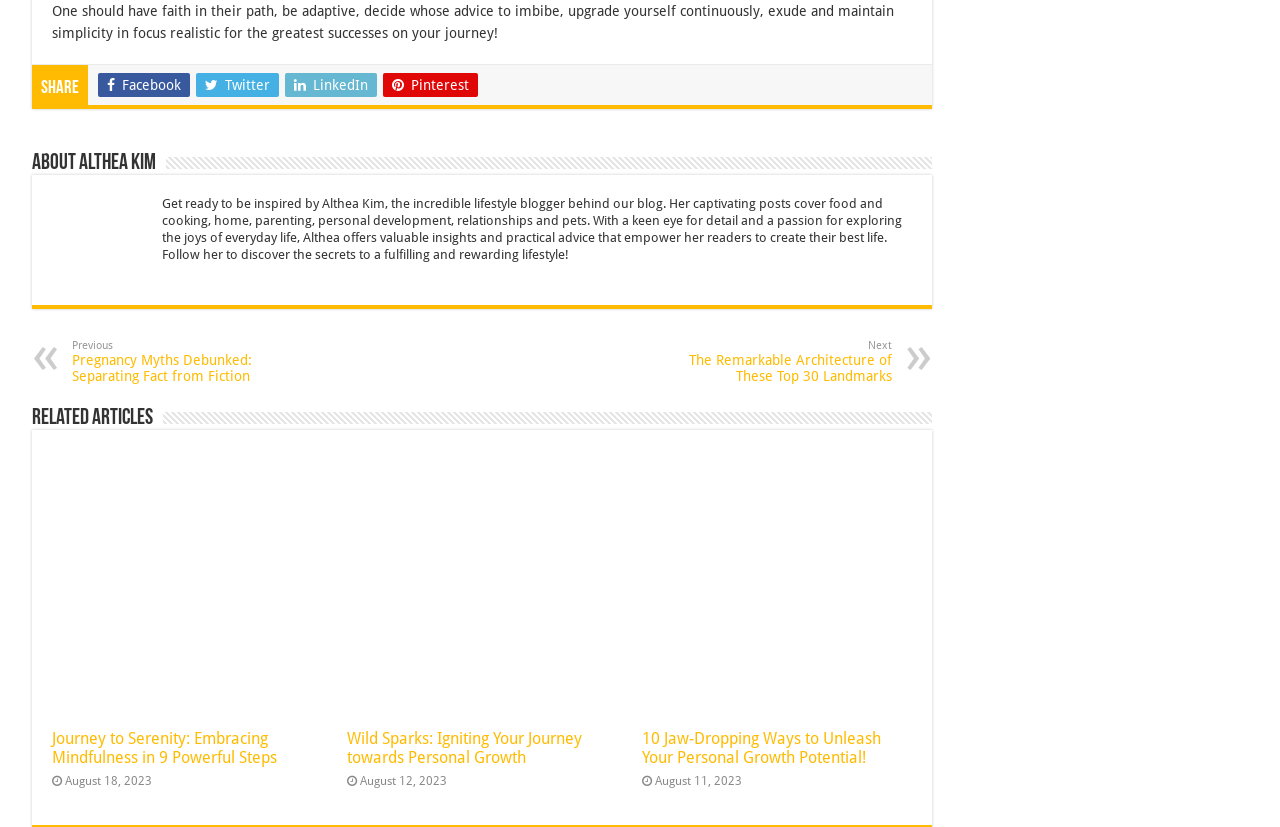Provide the bounding box coordinates of the area you need to click to execute the following instruction: "Share on Facebook".

[0.077, 0.088, 0.148, 0.117]